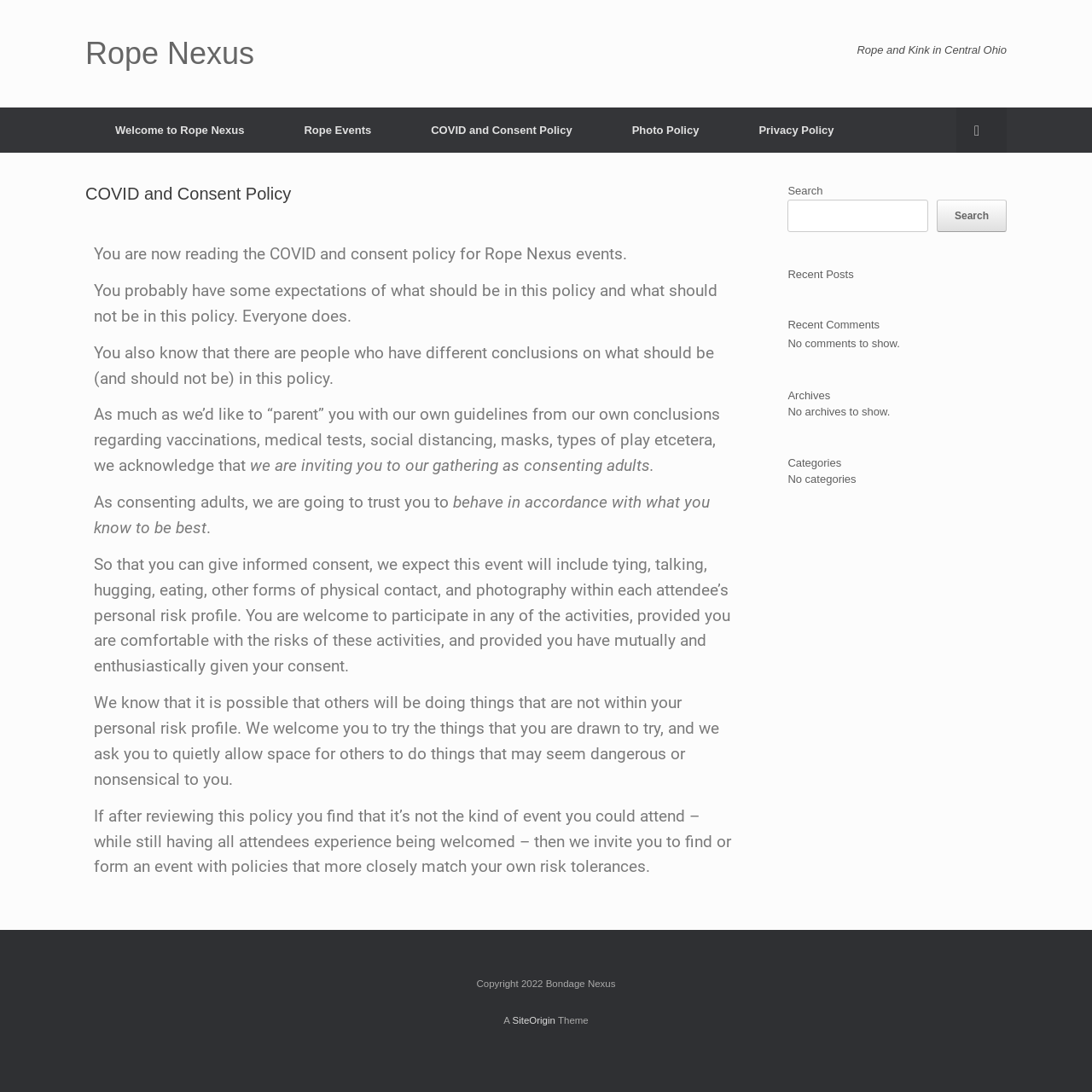Using the details in the image, give a detailed response to the question below:
What is the purpose of the COVID and Consent Policy?

The purpose of the COVID and Consent Policy can be inferred from the text, which states that the policy is intended to inform attendees of the risks and expectations associated with the event, and to ensure that attendees provide informed consent to participate.